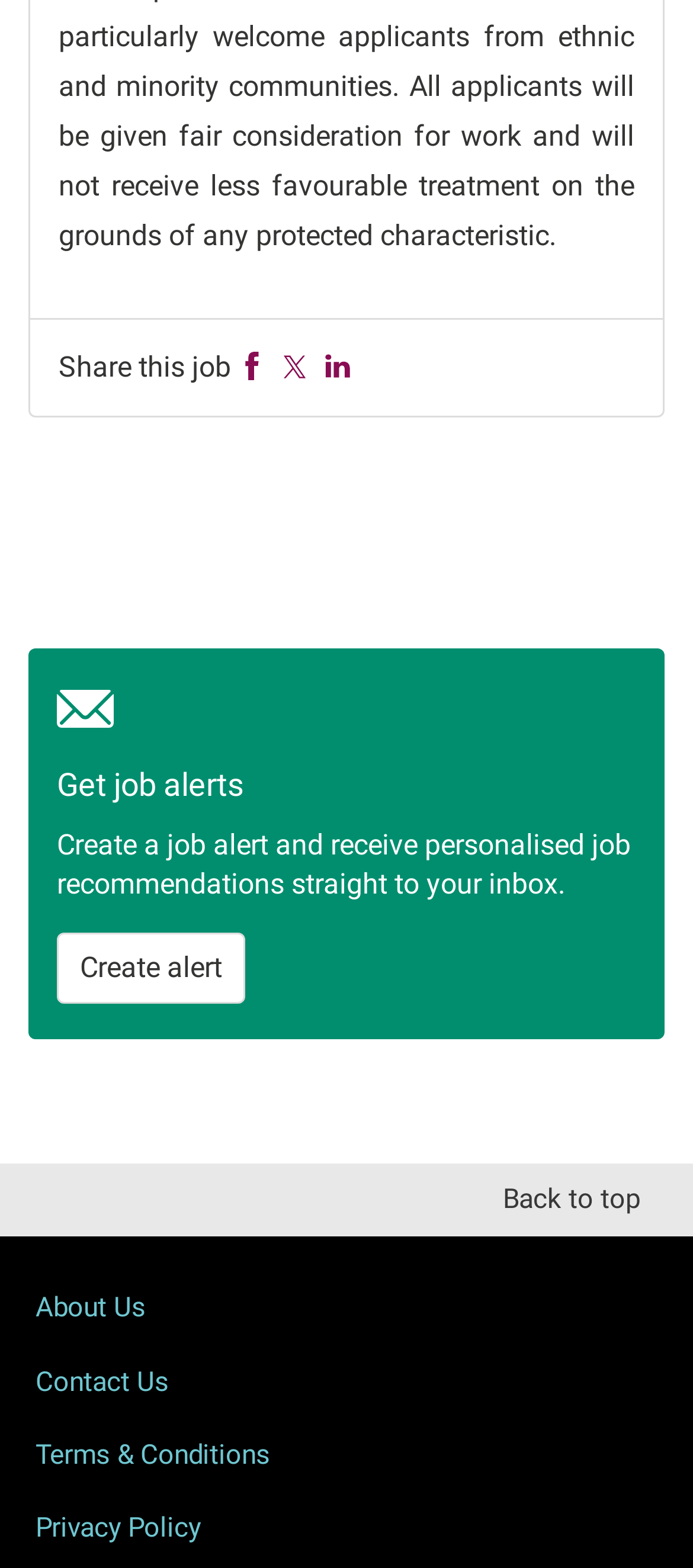Can you specify the bounding box coordinates for the region that should be clicked to fulfill this instruction: "Go back to top".

[0.077, 0.753, 0.923, 0.778]